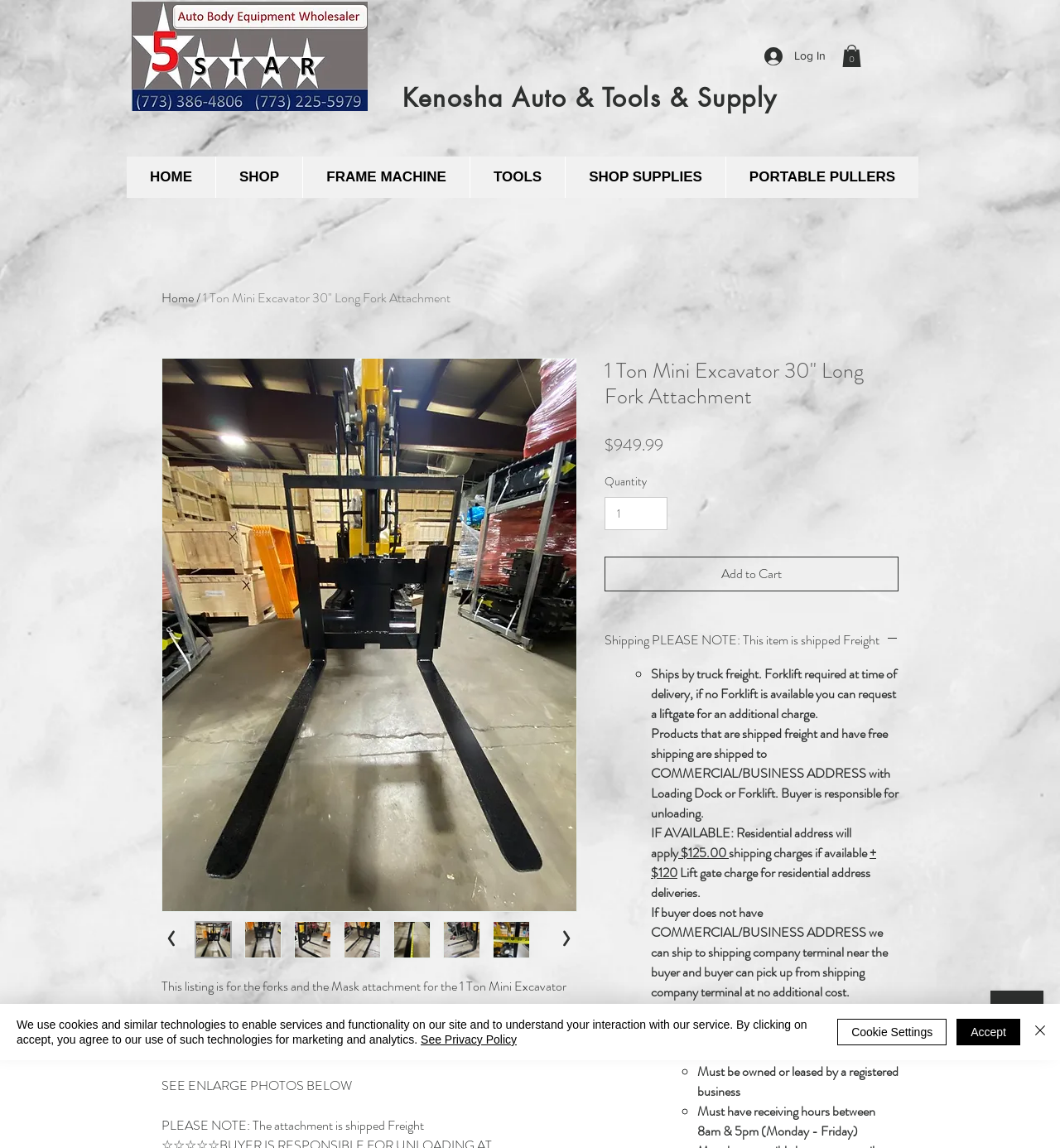Illustrate the webpage with a detailed description.

This webpage is about a product listing for a 1 Ton Mini Excavator 30" Long Fork Attachment. At the top, there is a navigation menu with links to "HOME", "SHOP", "FRAME MACHINE", "TOOLS", "SHOP SUPPLIES", and "PORTABLE PULLERS". Below the navigation menu, there is a search bar and a login button.

On the left side of the page, there is a large image of the product, which is a fork attachment for a mini excavator. Below the image, there are several thumbnails of the product from different angles.

On the right side of the page, there is a product description that reads "This listing is for the forks and the Mask attachment for the 1 Ton Mini Excavator. About 30 Inch Long (See Pictures). About 3 Inch Wide (See Pictures). SEE ENLARGE PHOTOS BELOW." Below the description, there is a price of $949.99 and a "Quantity" selector.

There are also several sections of text that provide additional information about the product, including shipping details and commercial address eligibility. The shipping details explain that the product is shipped by truck freight and requires a forklift at the time of delivery. There is also an option to request a liftgate for an additional charge.

At the bottom of the page, there is a chat window and a cookie policy alert that explains how the website uses cookies and similar technologies.